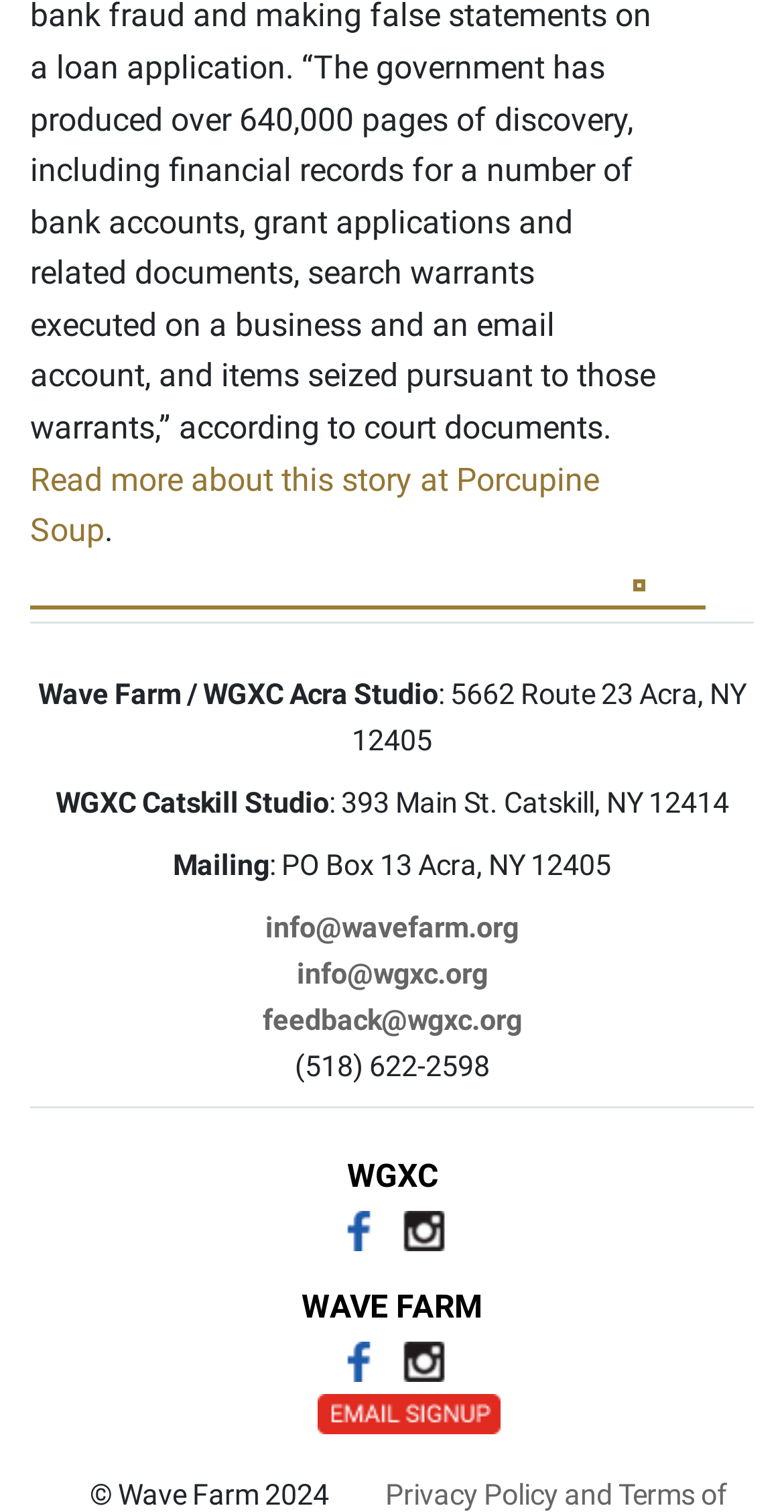Locate the bounding box coordinates of the clickable area needed to fulfill the instruction: "Visit WGXC Acra Studio".

[0.049, 0.448, 0.559, 0.471]